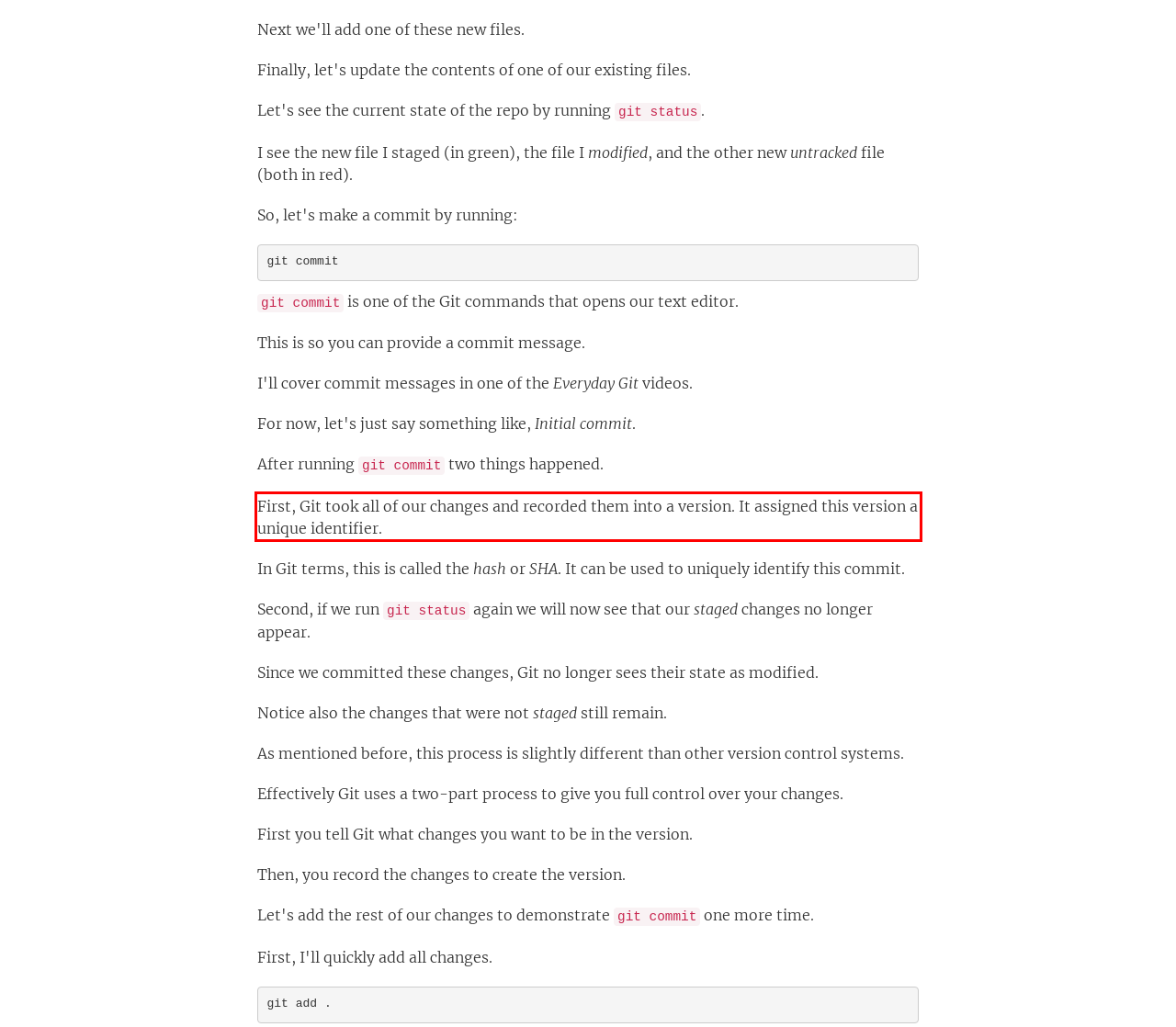There is a screenshot of a webpage with a red bounding box around a UI element. Please use OCR to extract the text within the red bounding box.

First, Git took all of our changes and recorded them into a version. It assigned this version a unique identifier.